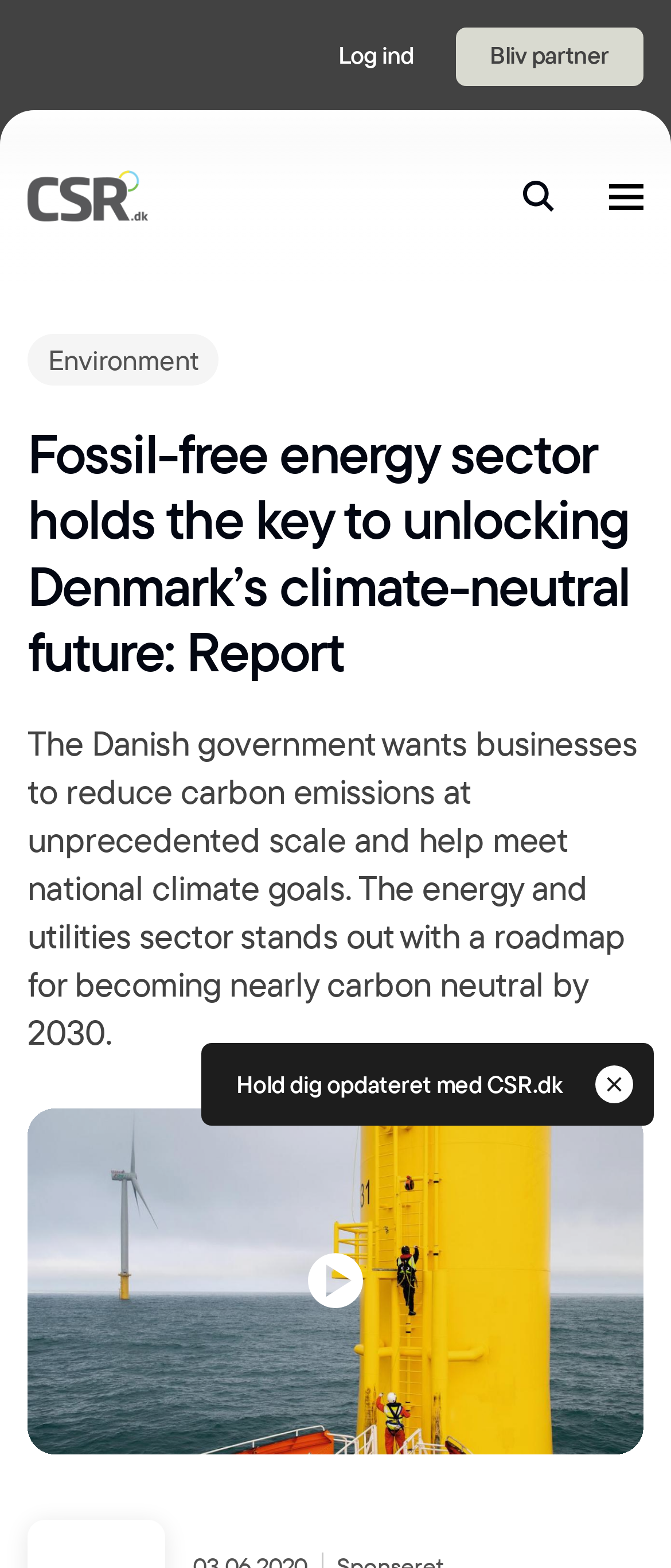What is the main topic of the webpage?
Provide an in-depth and detailed answer to the question.

Based on the webpage's content, especially the heading 'Fossil-free energy sector holds the key to unlocking Denmark’s climate-neutral future: Report' and the static text 'The Danish government wants businesses to reduce carbon emissions at unprecedented scale and help meet national climate goals. The energy and utilities sector stands out with a roadmap for becoming nearly carbon neutral by 2030.', it is clear that the main topic of the webpage is the fossil-free energy sector.